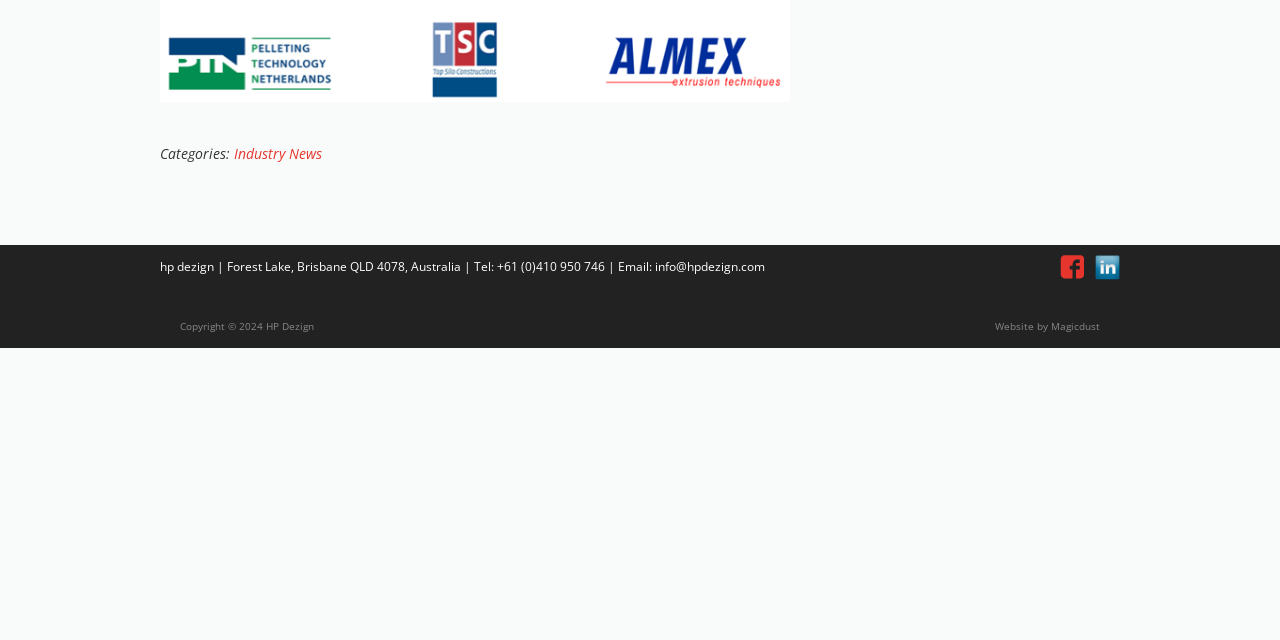Extract the bounding box for the UI element that matches this description: "Industry News".

[0.183, 0.225, 0.252, 0.255]